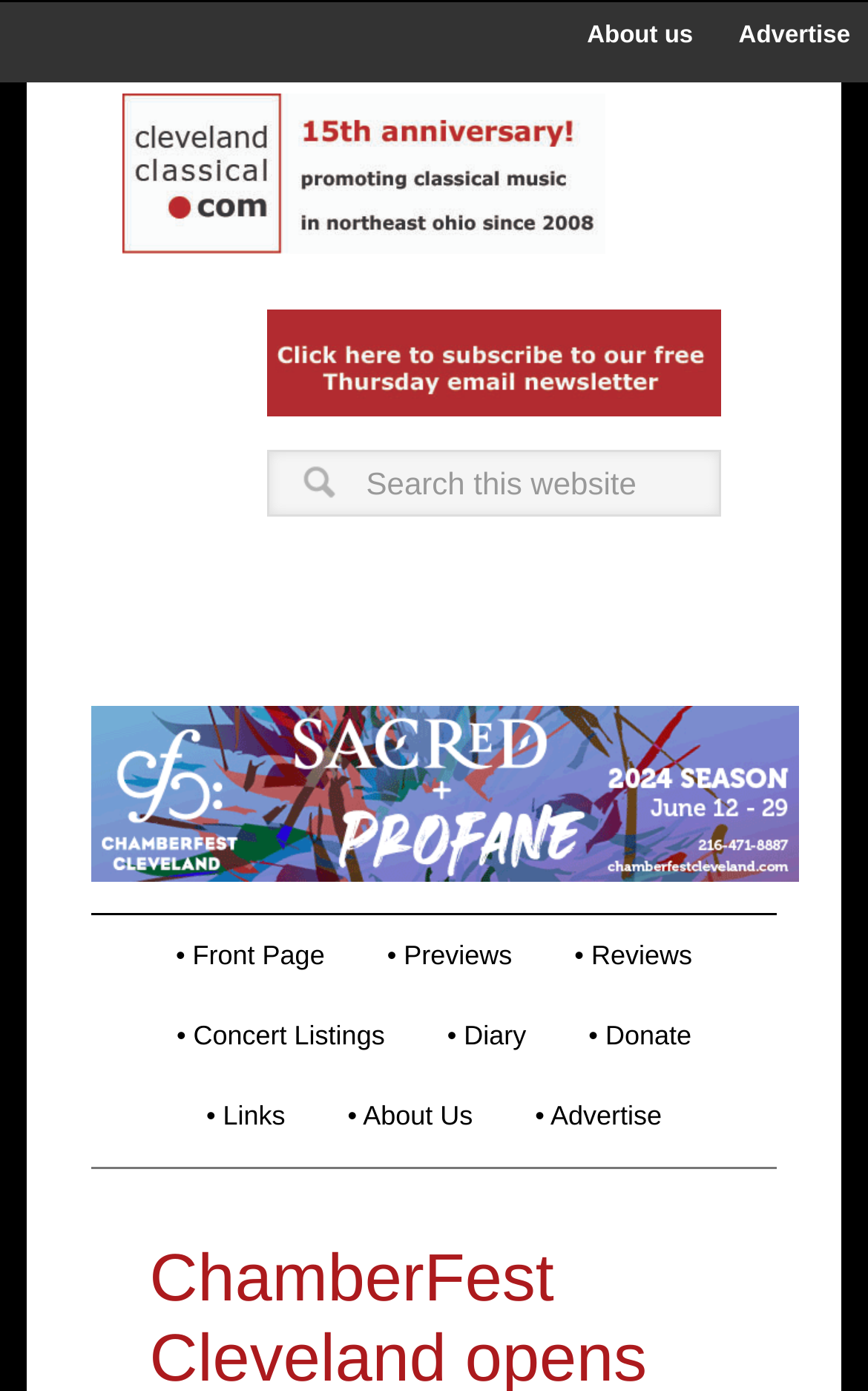What is the name of the venue where the event took place?
Utilize the image to construct a detailed and well-explained answer.

The meta description mentions 'Mixon' as the venue where the event took place, and it is likely a concert hall or music venue.